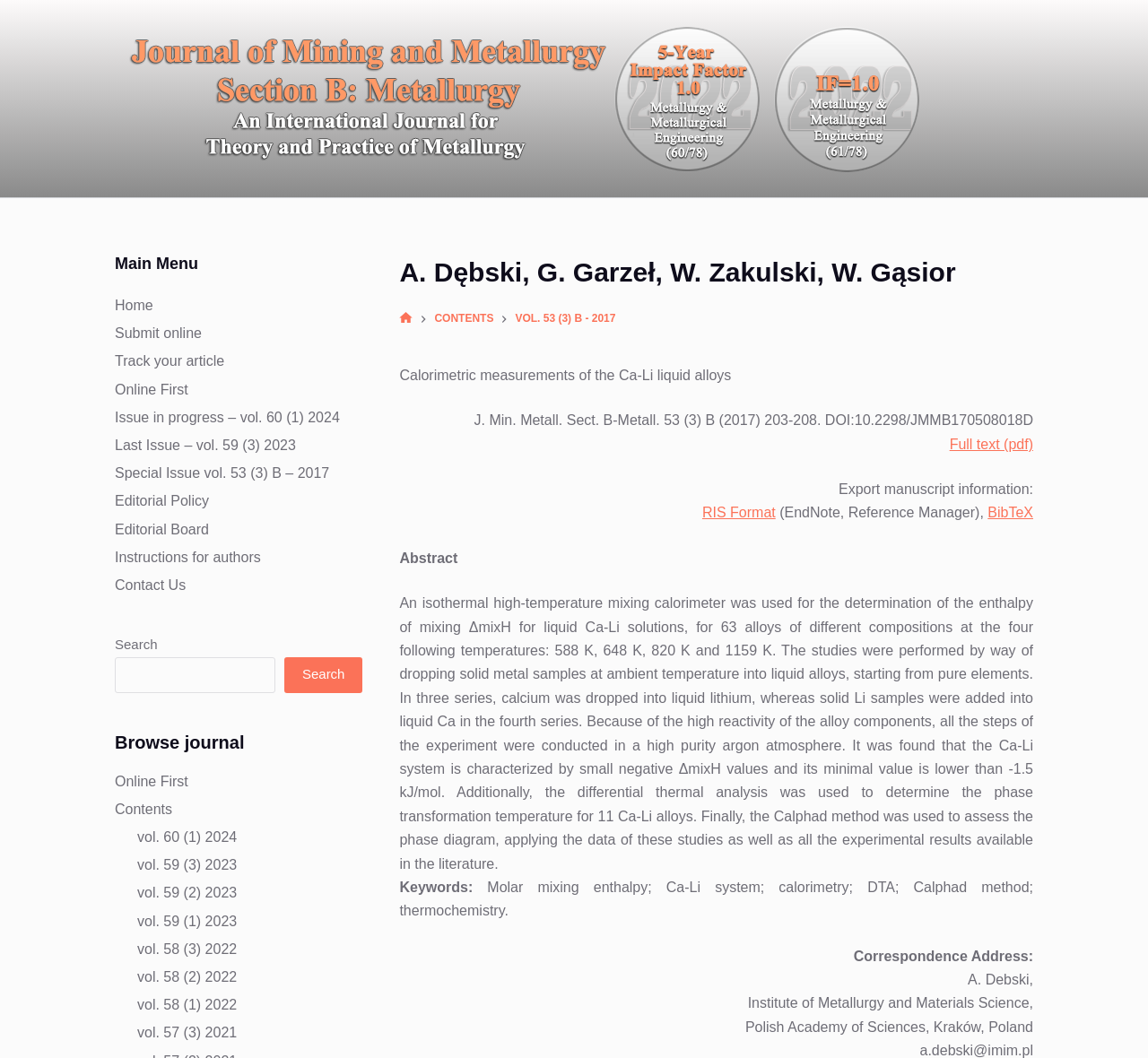Please analyze the image and provide a thorough answer to the question:
What is the method used to determine the phase transformation temperature?

The method used to determine the phase transformation temperature can be found in the abstract section of the article, which mentions 'differential thermal analysis' as one of the methods used.